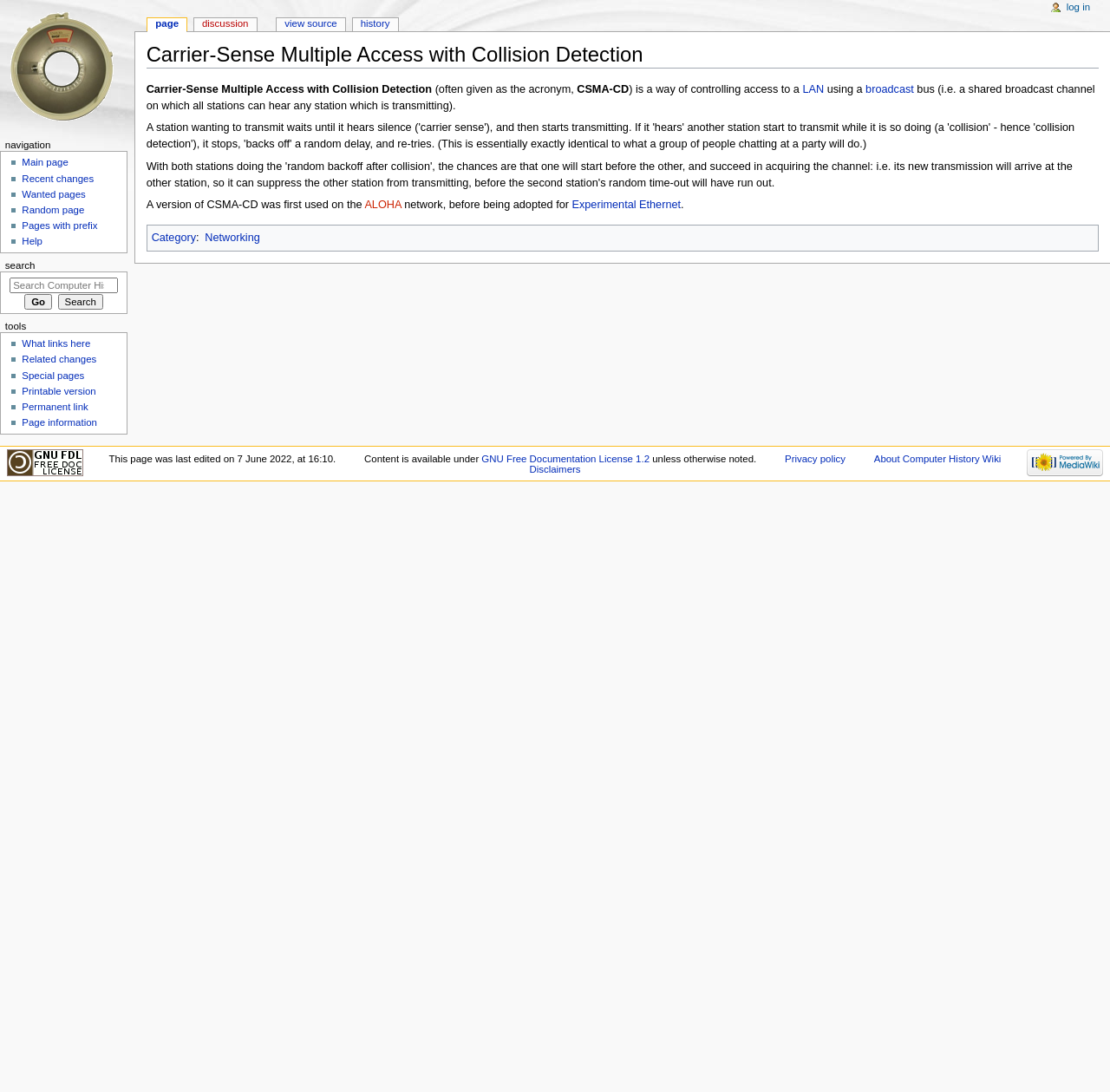Locate the bounding box coordinates of the element I should click to achieve the following instruction: "Search for something".

[0.009, 0.254, 0.106, 0.268]